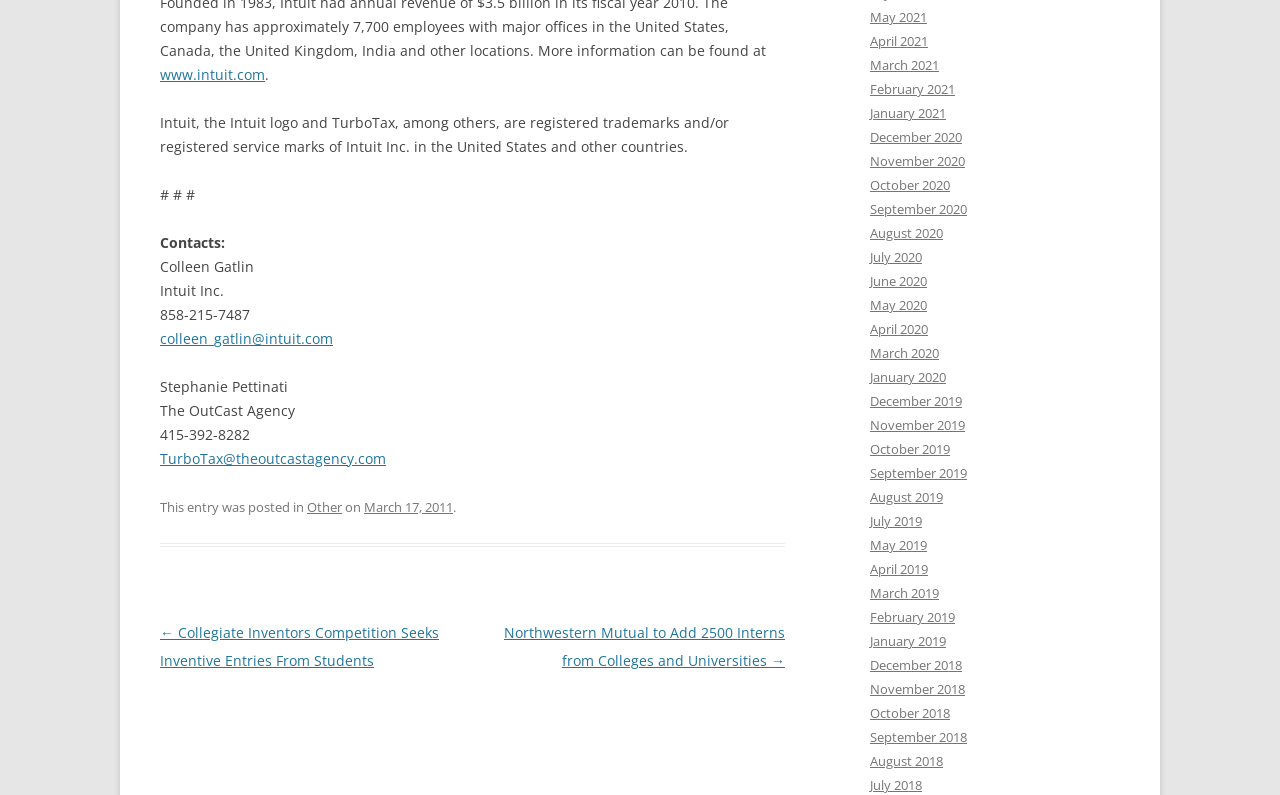Provide a short, one-word or phrase answer to the question below:
What is the previous post title?

Collegiate Inventors Competition Seeks Inventive Entries From Students